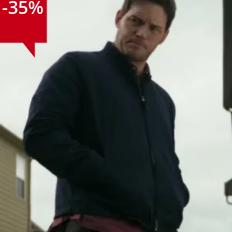Please provide a short answer using a single word or phrase for the question:
What is the theme of the film 'The Tomorrow War'?

Sci-fi